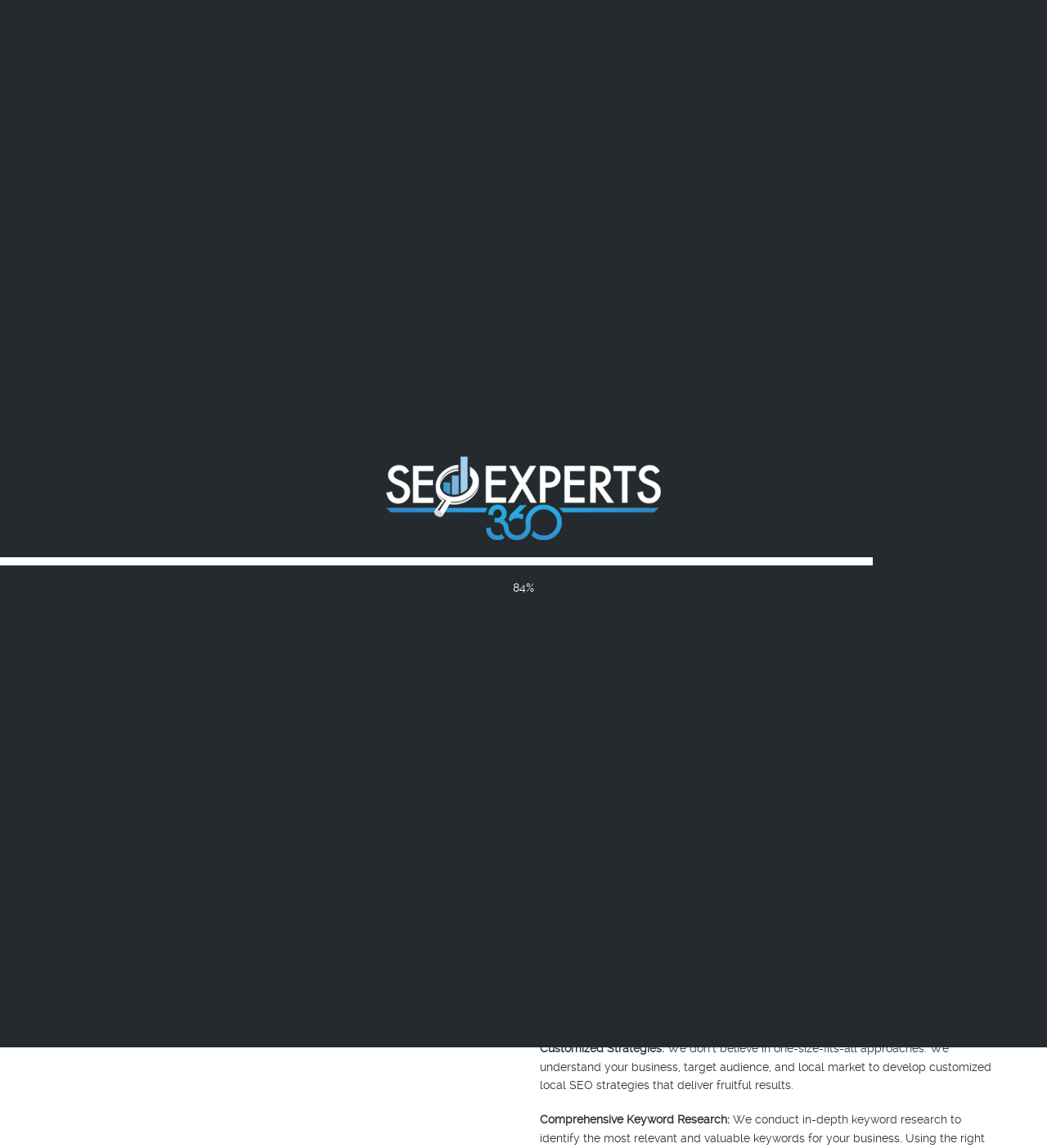Please identify the bounding box coordinates of the element's region that I should click in order to complete the following instruction: "Click the 'GET STARTED TODAY' button". The bounding box coordinates consist of four float numbers between 0 and 1, i.e., [left, top, right, bottom].

[0.039, 0.487, 0.241, 0.53]